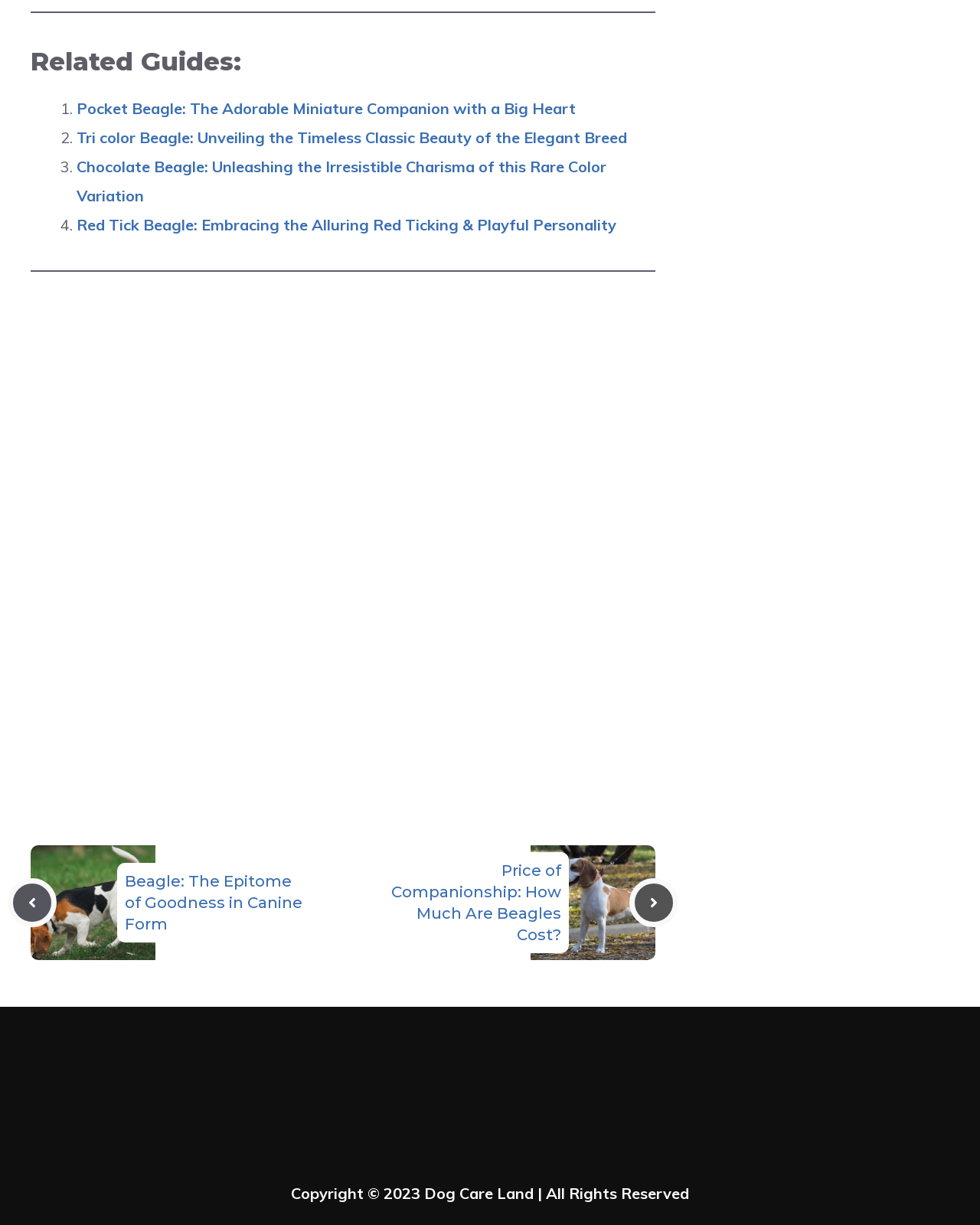Highlight the bounding box coordinates of the element that should be clicked to carry out the following instruction: "Click on the 'Price of Companionship: How Much Are Beagles Cost?' link". The coordinates must be given as four float numbers ranging from 0 to 1, i.e., [left, top, right, bottom].

[0.399, 0.703, 0.572, 0.771]